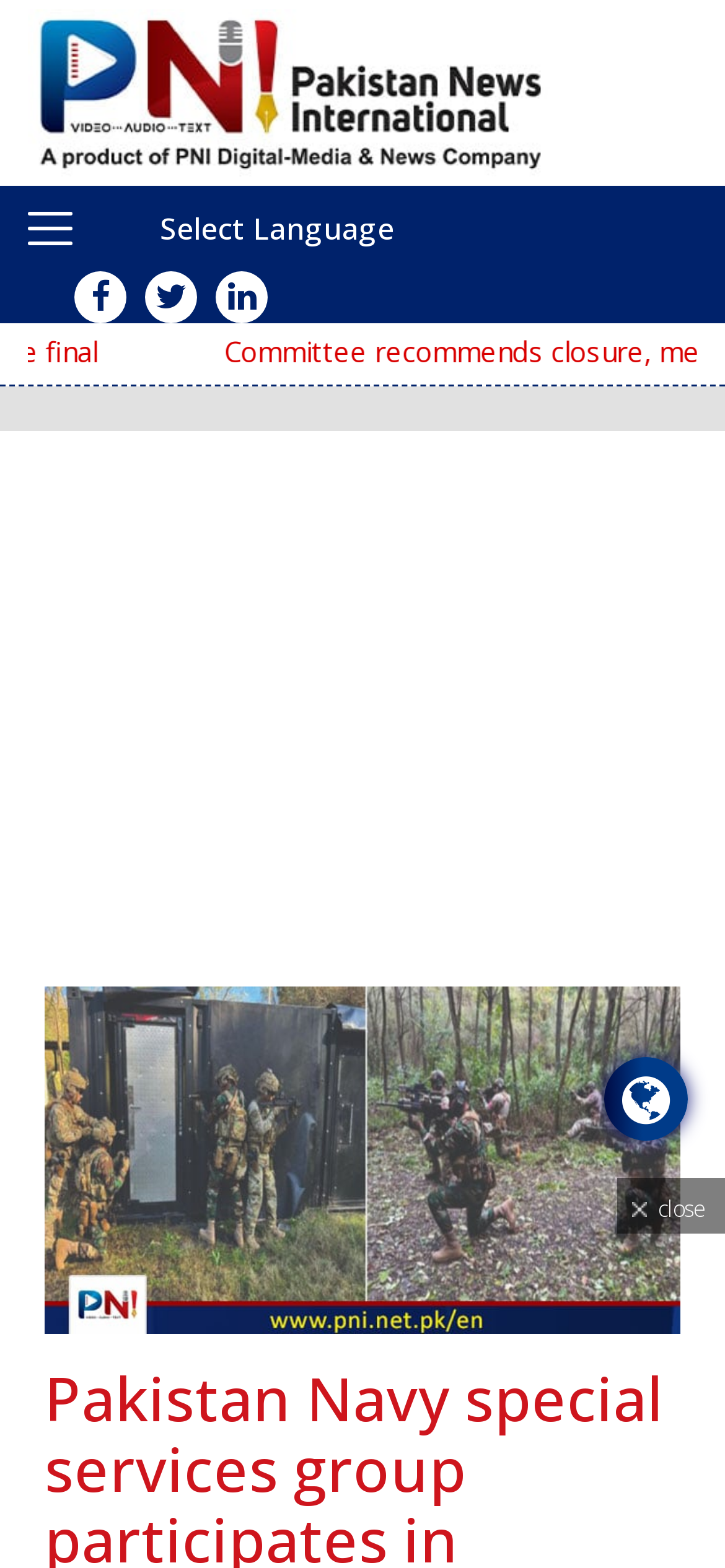Provide a short, one-word or phrase answer to the question below:
What is the logo of the website?

Pakistan News International